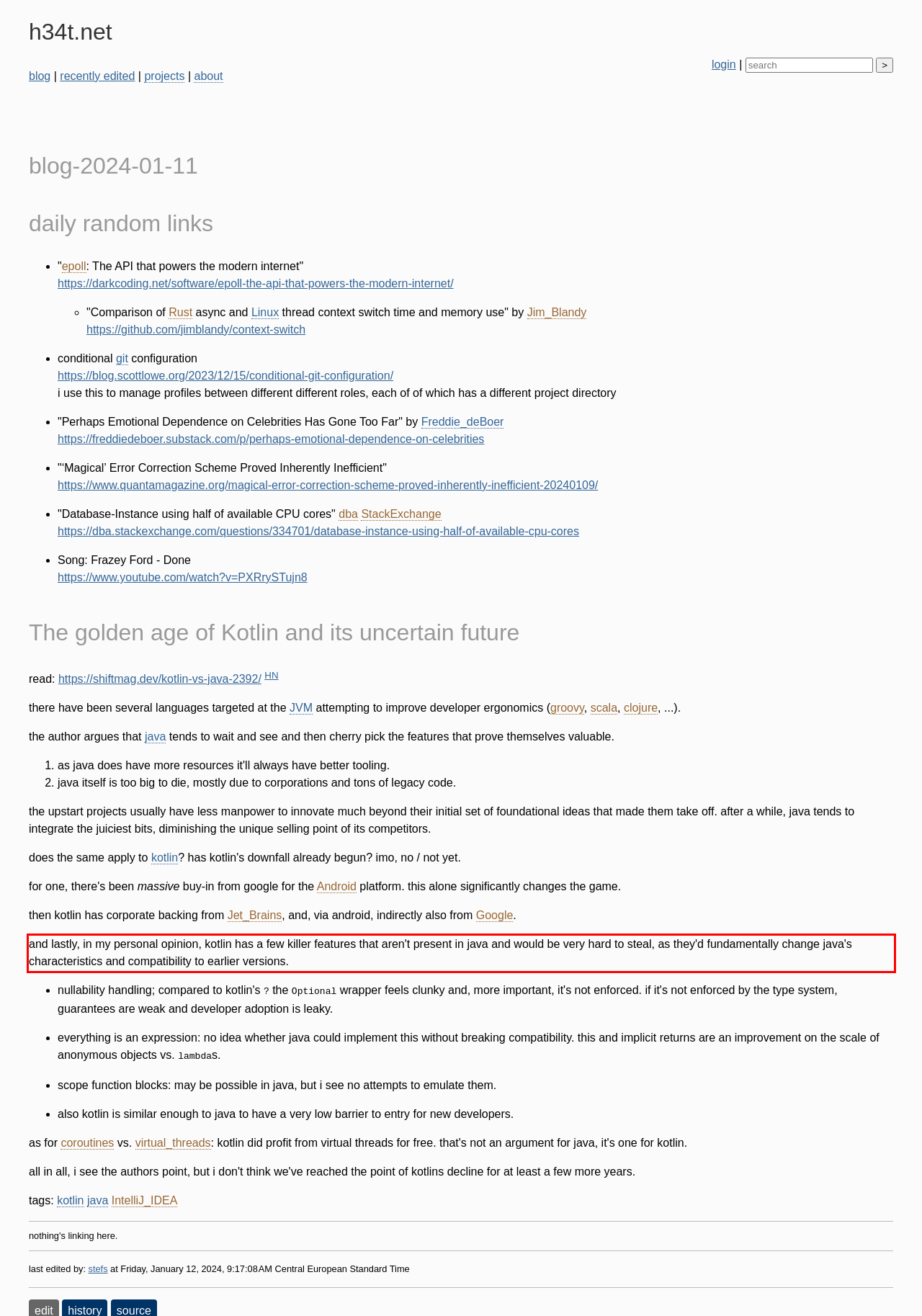Given a screenshot of a webpage, identify the red bounding box and perform OCR to recognize the text within that box.

and lastly, in my personal opinion, kotlin has a few killer features that aren't present in java and would be very hard to steal, as they'd fundamentally change java's characteristics and compatibility to earlier versions.